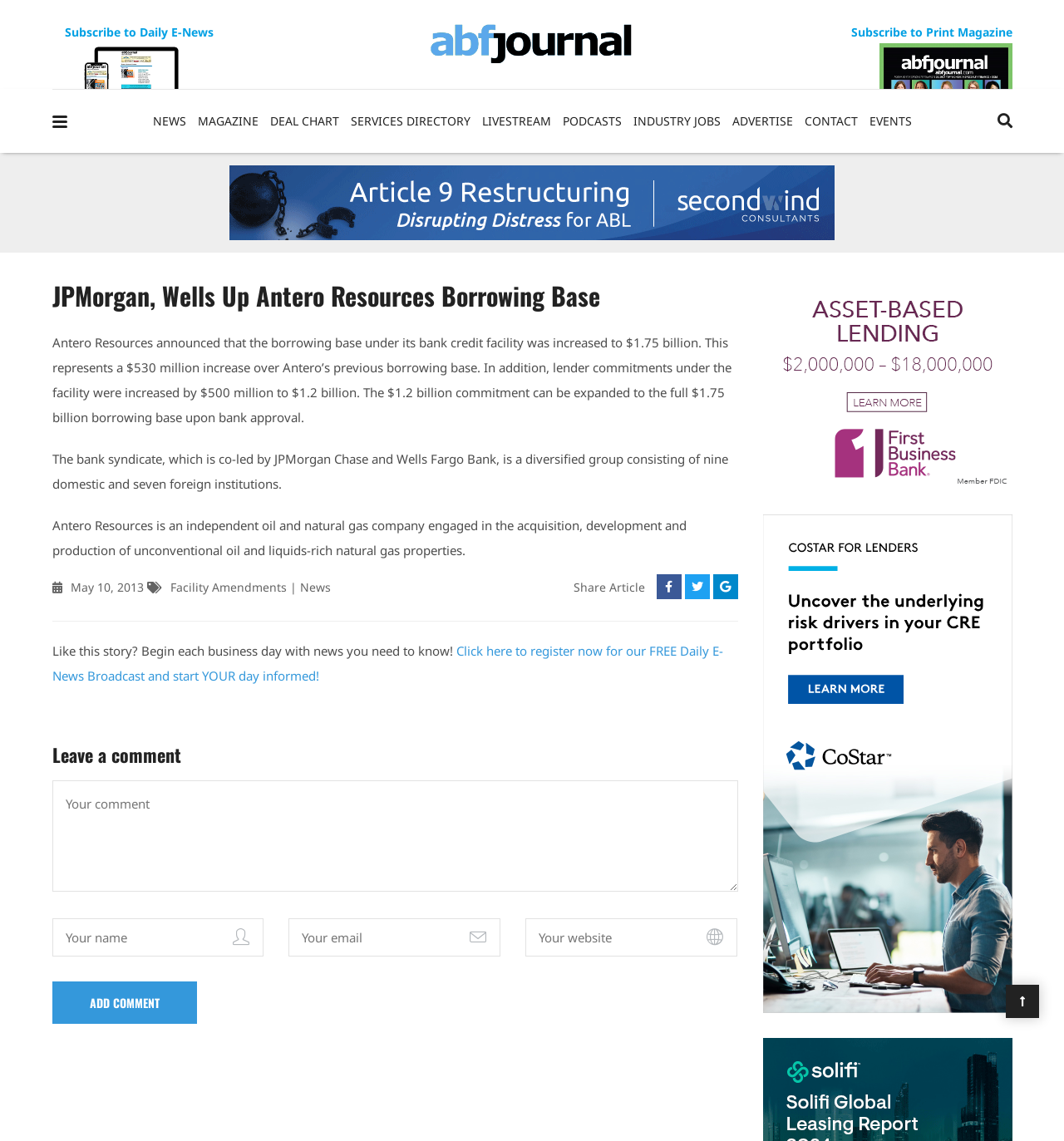Using the description: "Deal Chart", determine the UI element's bounding box coordinates. Ensure the coordinates are in the format of four float numbers between 0 and 1, i.e., [left, top, right, bottom].

[0.25, 0.079, 0.322, 0.134]